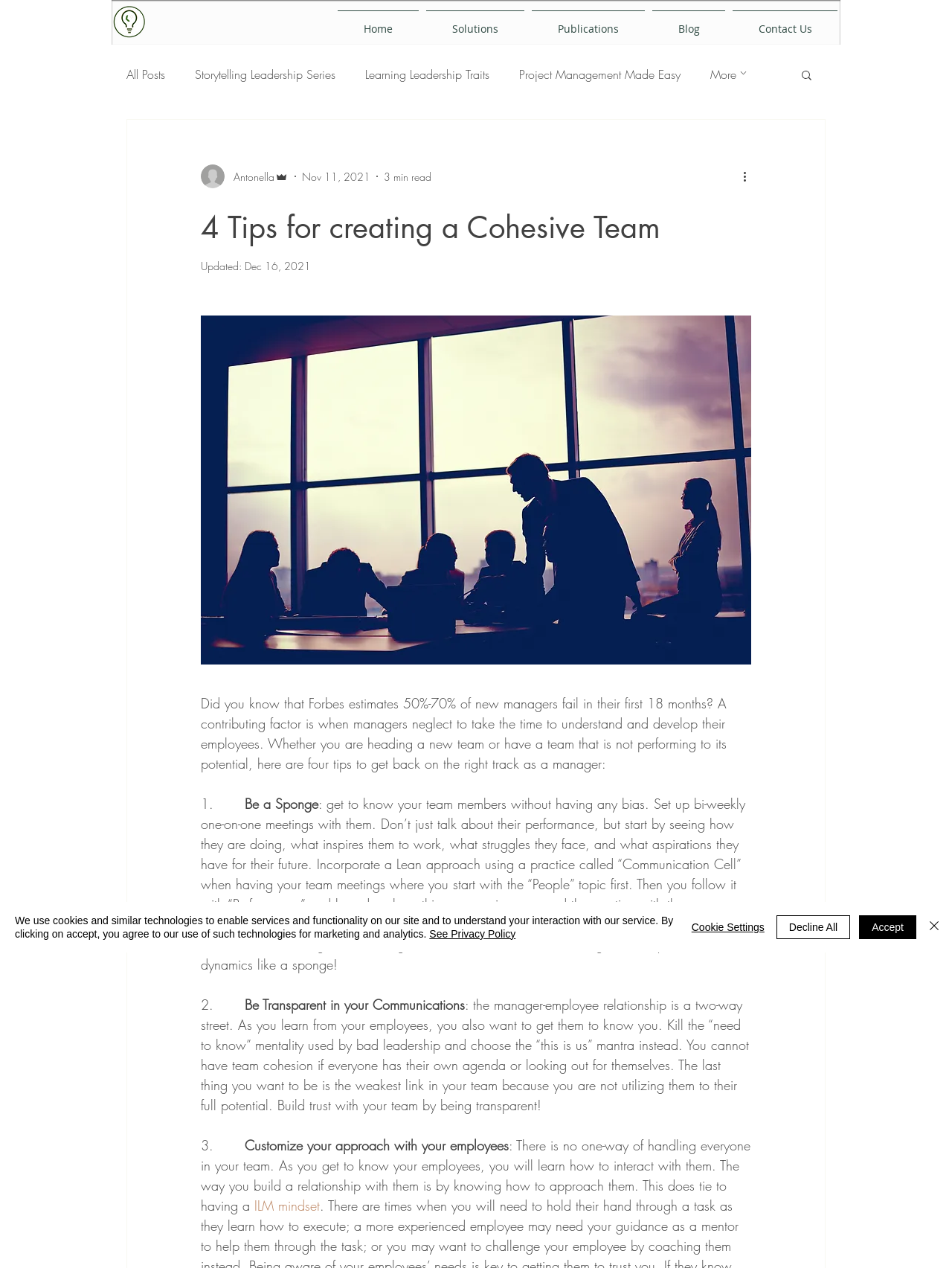Locate the bounding box coordinates of the clickable area to execute the instruction: "Click the 'ILM mindset' link". Provide the coordinates as four float numbers between 0 and 1, represented as [left, top, right, bottom].

[0.267, 0.943, 0.336, 0.958]